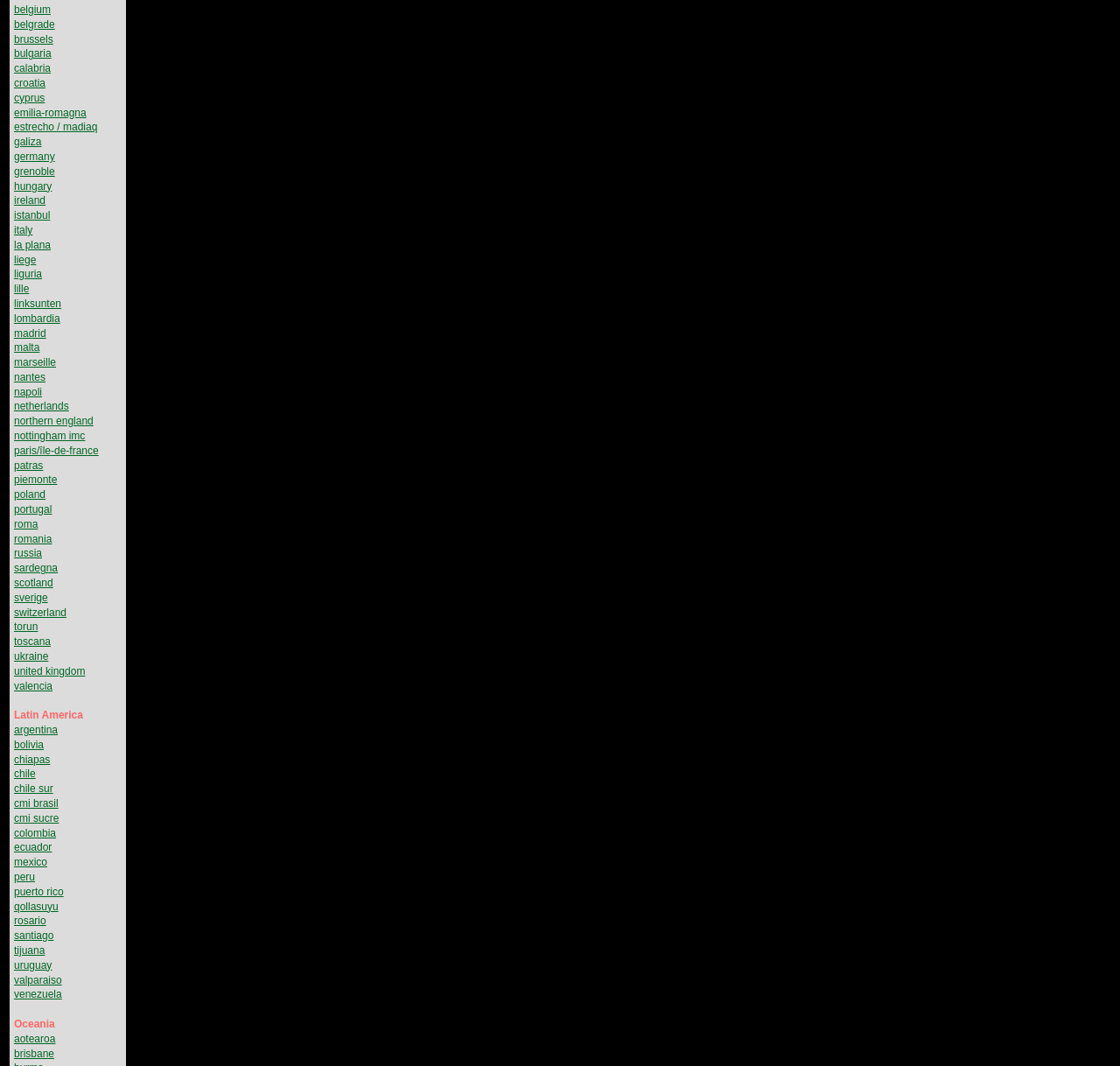Identify the bounding box coordinates of the region that should be clicked to execute the following instruction: "learn about venezuela".

[0.012, 0.927, 0.055, 0.939]